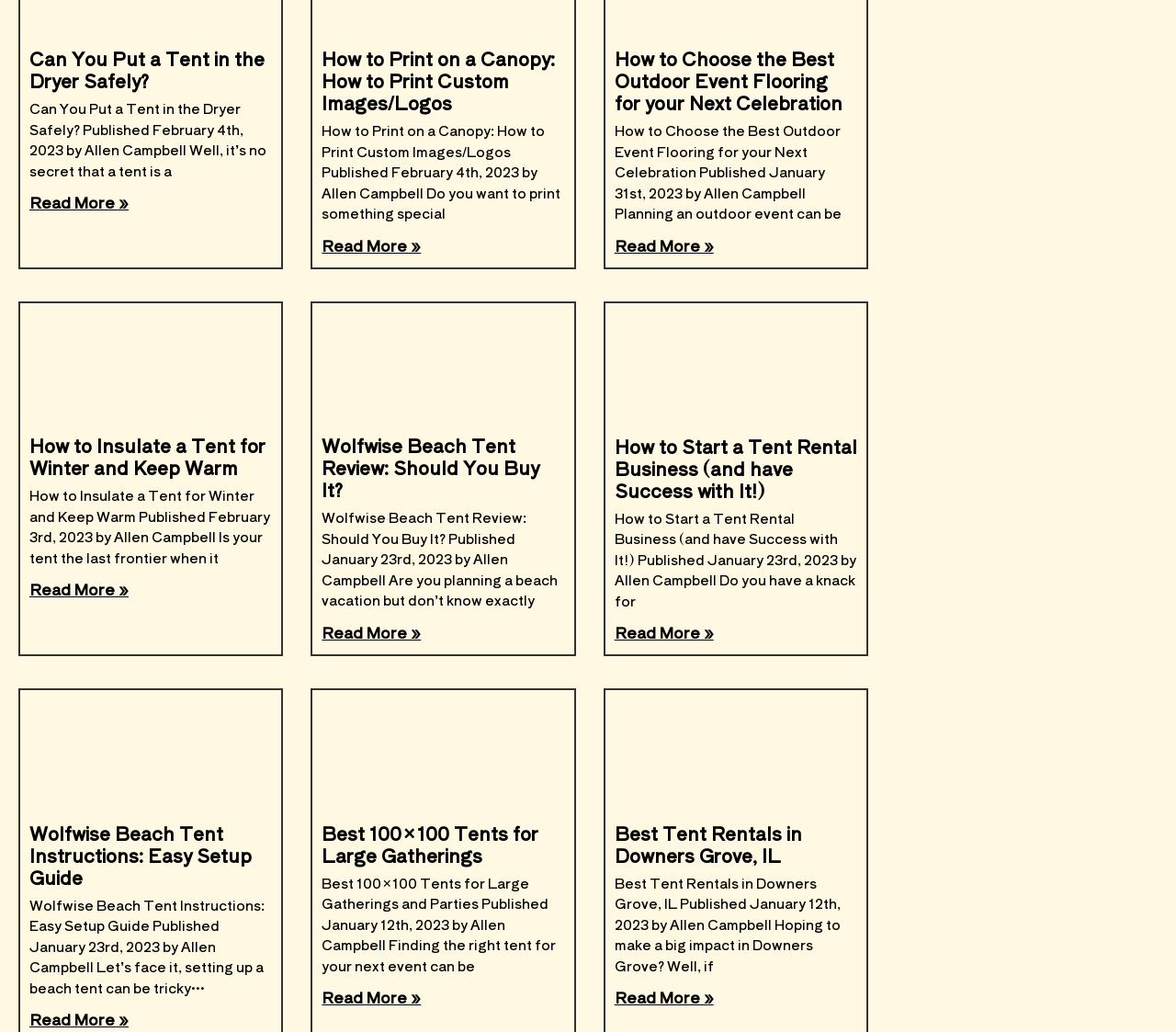Find the bounding box coordinates of the element's region that should be clicked in order to follow the given instruction: "Read more about Can You Put a Tent in the Dryer Safely?". The coordinates should consist of four float numbers between 0 and 1, i.e., [left, top, right, bottom].

[0.025, 0.185, 0.109, 0.207]